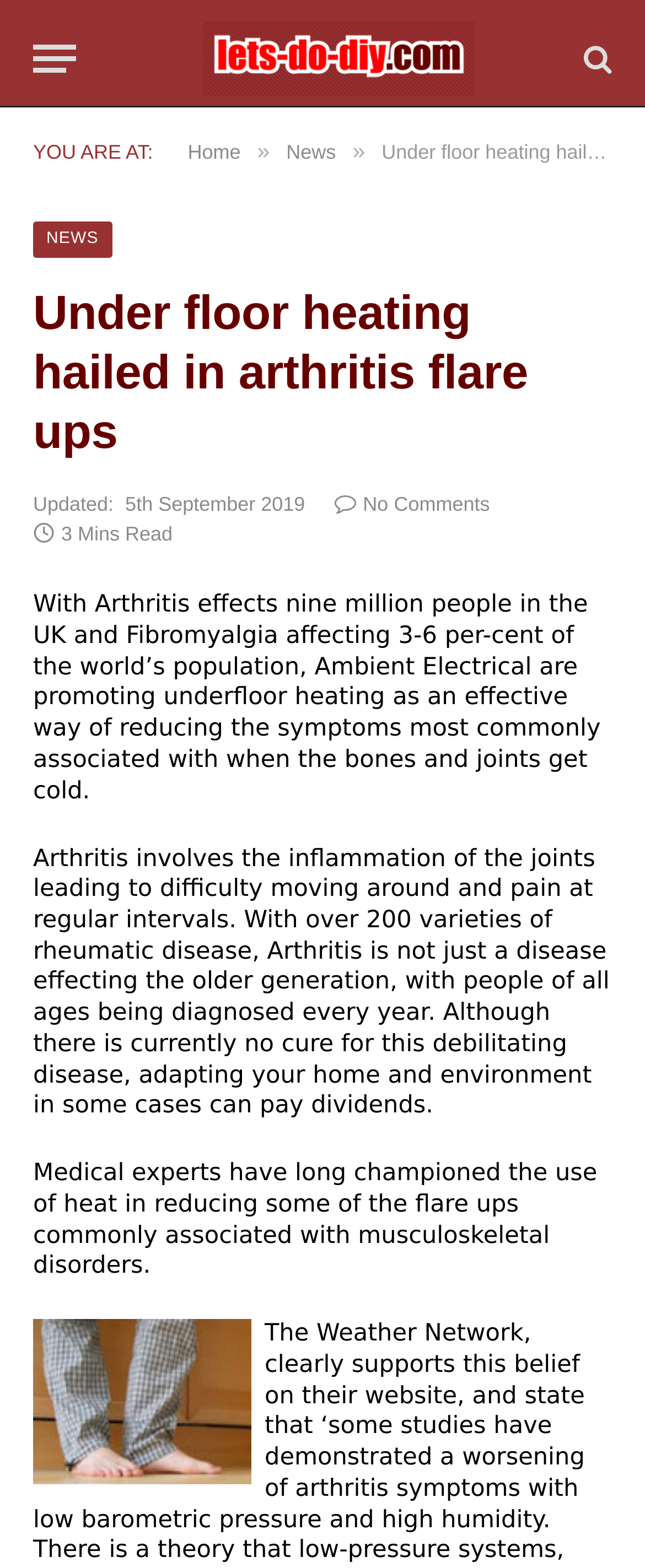Summarize the contents and layout of the webpage in detail.

The webpage is about the benefits of underfloor heating for people with arthritis and fibromyalgia. At the top left, there is a button labeled "Menu" and a link to the website's homepage, "lets-do-diy.com", accompanied by the website's logo. To the right of these elements, there is a link with a search icon.

Below the top navigation bar, there is a breadcrumb trail indicating the current page's location, with links to the "Home" and "News" sections. The main heading, "Under floor heating hailed in arthritis flare ups", is prominently displayed.

On the left side of the page, there is a section with the article's metadata, including the update date, "5th September 2019", and a link to comments, although there are no comments yet. The estimated reading time, "3 Mins Read", is also displayed.

The main content of the page is divided into three paragraphs. The first paragraph explains the effects of arthritis and fibromyalgia, and how underfloor heating can help alleviate symptoms. The second paragraph provides more information about arthritis, its varieties, and how adapting one's environment can help. The third paragraph discusses the benefits of heat in reducing flare-ups associated with musculoskeletal disorders.

Below the text, there is an image related to underfloor heating, taking up about half of the page's width.